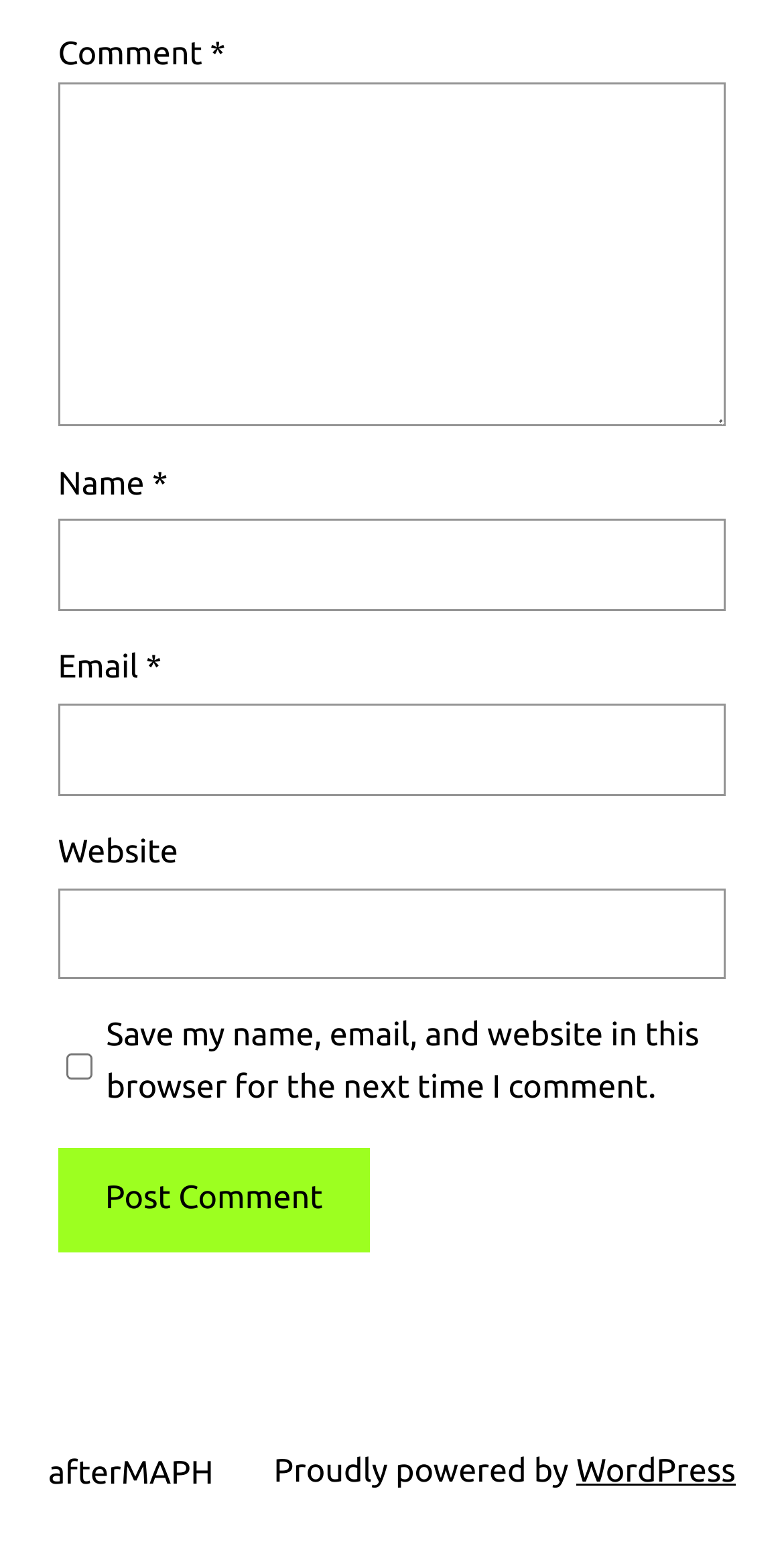Provide your answer to the question using just one word or phrase: What is the label of the button at the bottom of the page?

Post Comment